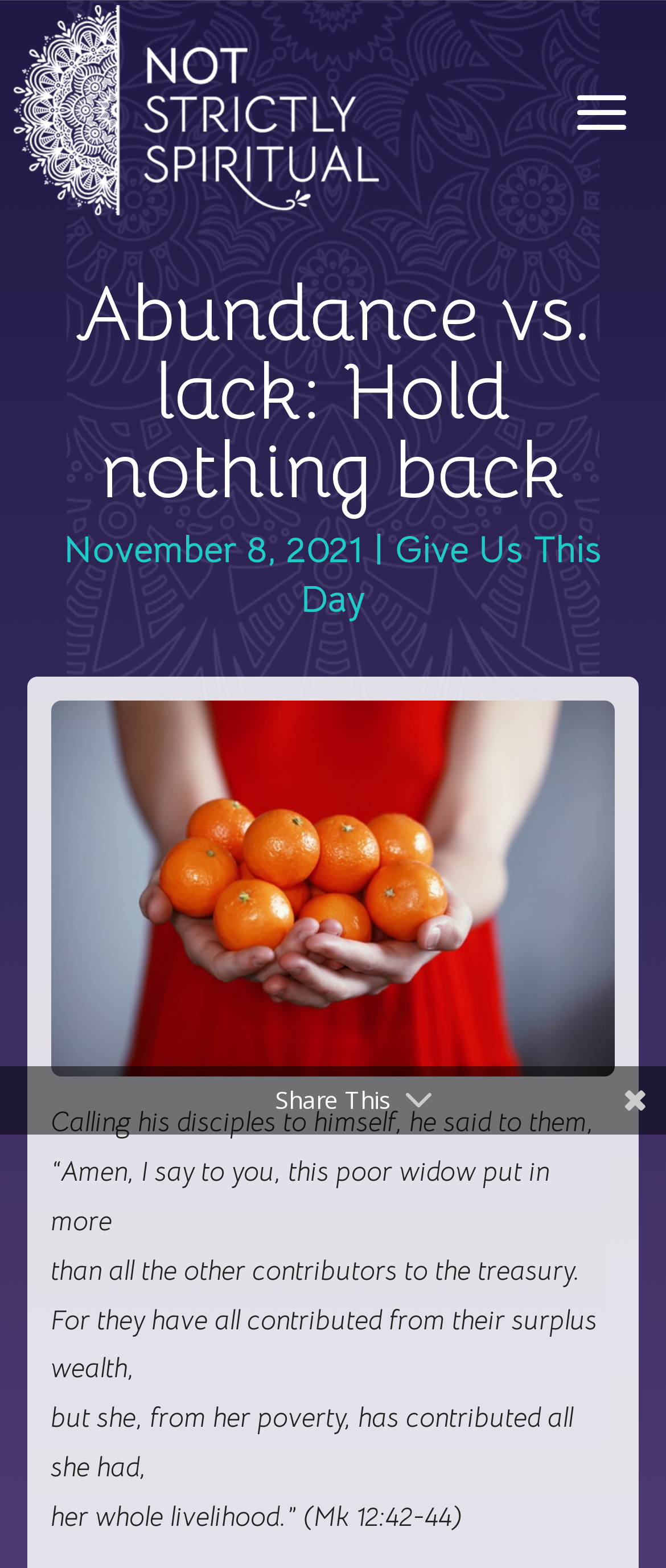Explain in detail what you observe on this webpage.

The webpage is about a spiritual article titled "Abundance vs. lack: Hold nothing back" from the website "Not Strictly Spiritual". At the top left corner, there is a logo of "Not Strictly Spiritual" which is also a link. Below the logo, there is a heading with the title of the article. 

To the right of the title, there is a date "November 8, 2021" followed by a vertical line and a link to "Give Us This Day". 

Below these elements, there is a large image that takes up most of the width of the page. 

Under the image, there is a passage of text that starts with "Calling his disciples to himself, he said to them," and continues for several lines, discussing a story about a poor widow contributing to the treasury. The passage is divided into several paragraphs, with each paragraph being a separate UI element.

At the bottom of the page, there is a button or link labeled "Share This" positioned near the center of the page.